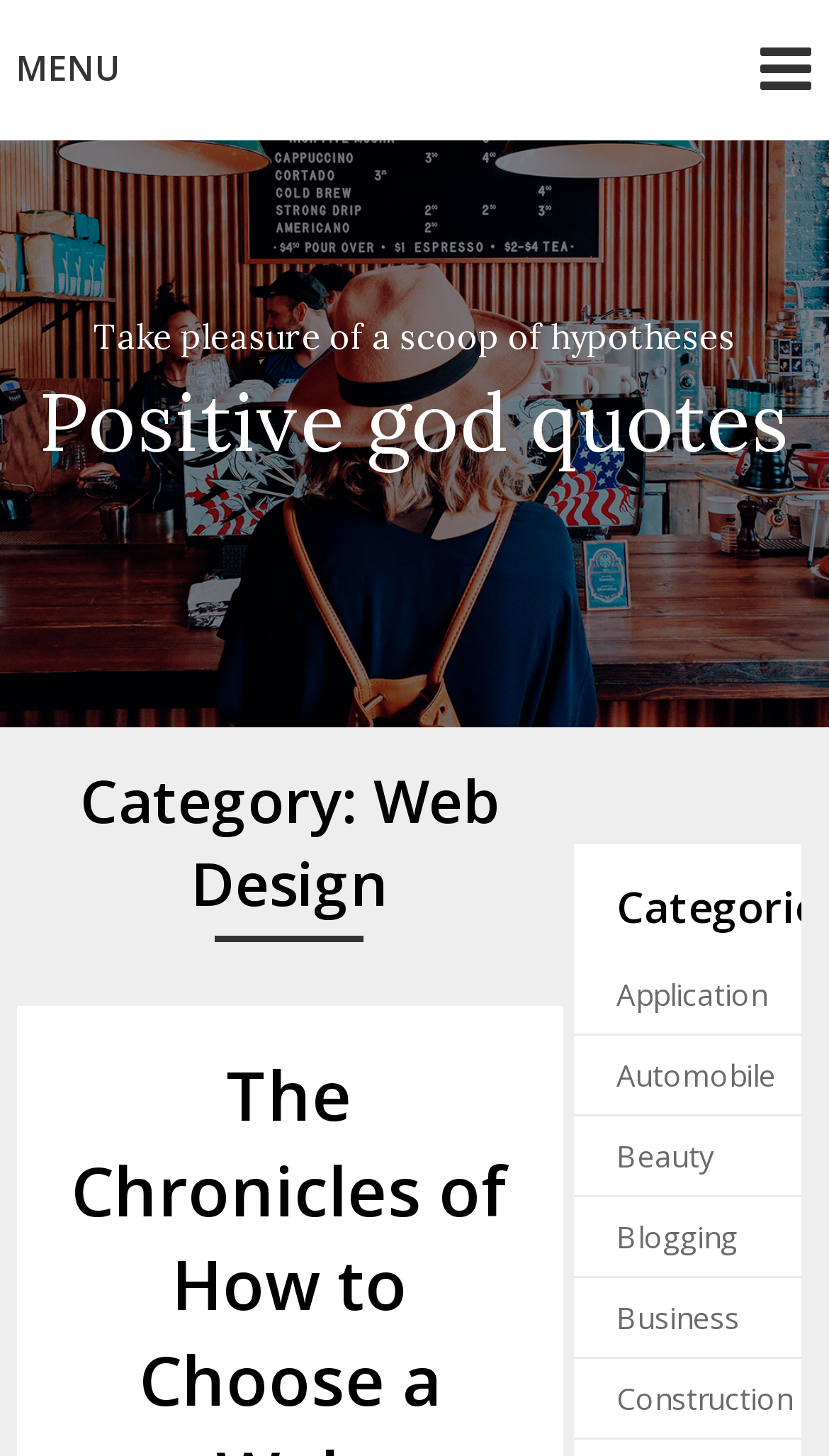Bounding box coordinates are specified in the format (top-left x, top-left y, bottom-right x, bottom-right y). All values are floating point numbers bounded between 0 and 1. Please provide the bounding box coordinate of the region this sentence describes: Construction

[0.743, 0.946, 0.956, 0.973]